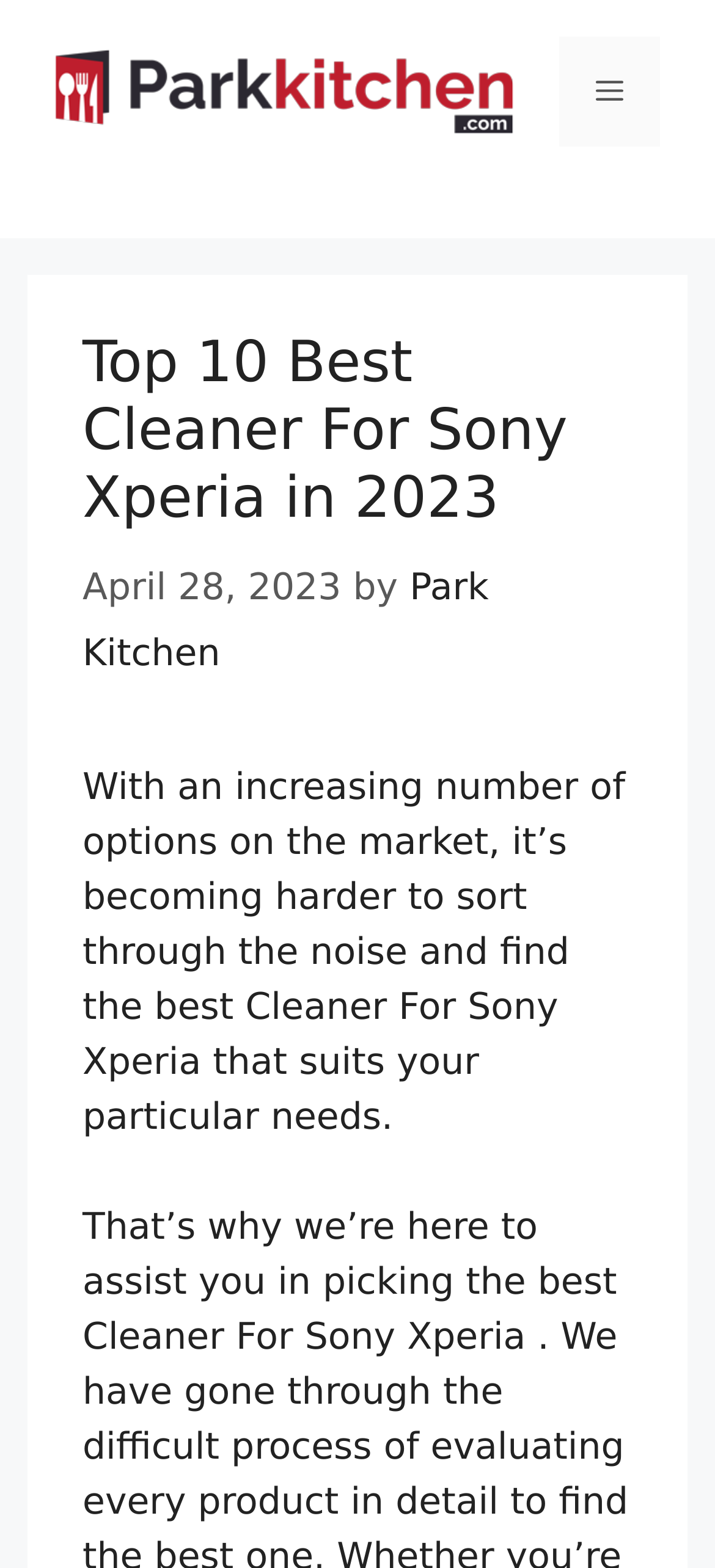Give a concise answer using only one word or phrase for this question:
What is the purpose of the article?

To find the best Cleaner For Sony Xperia